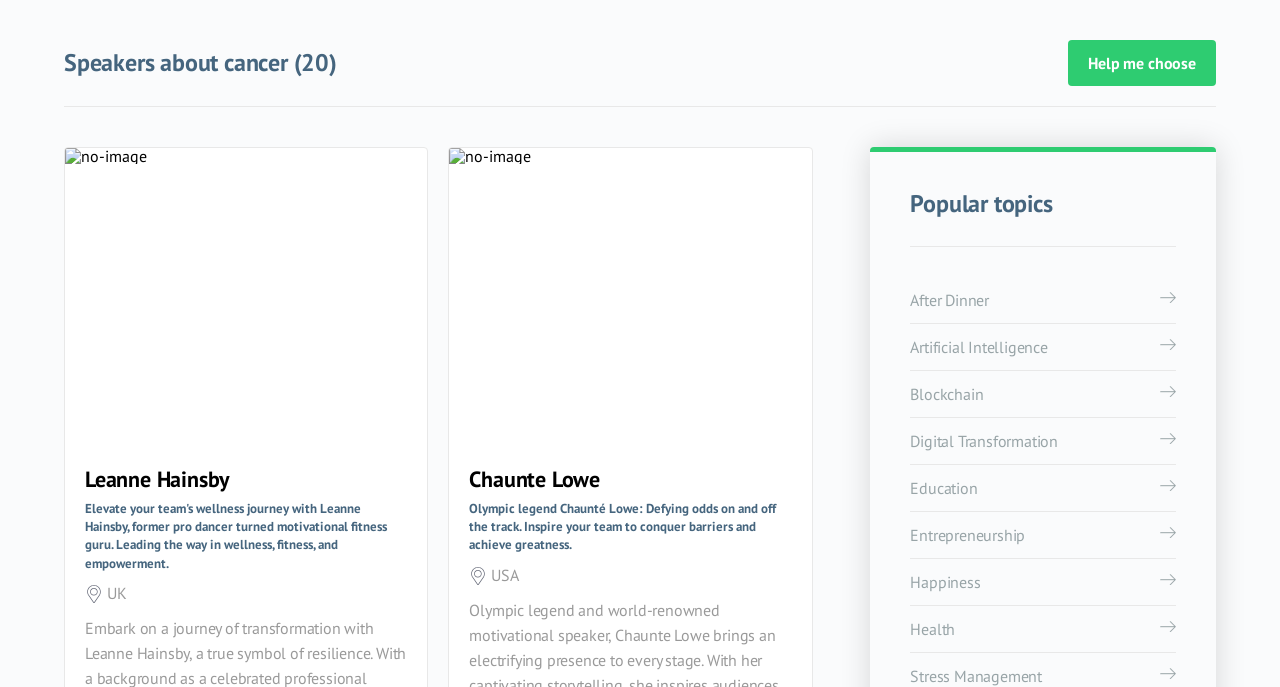Reply to the question below using a single word or brief phrase:
What is the category of the topic 'Happiness'?

Popular topic